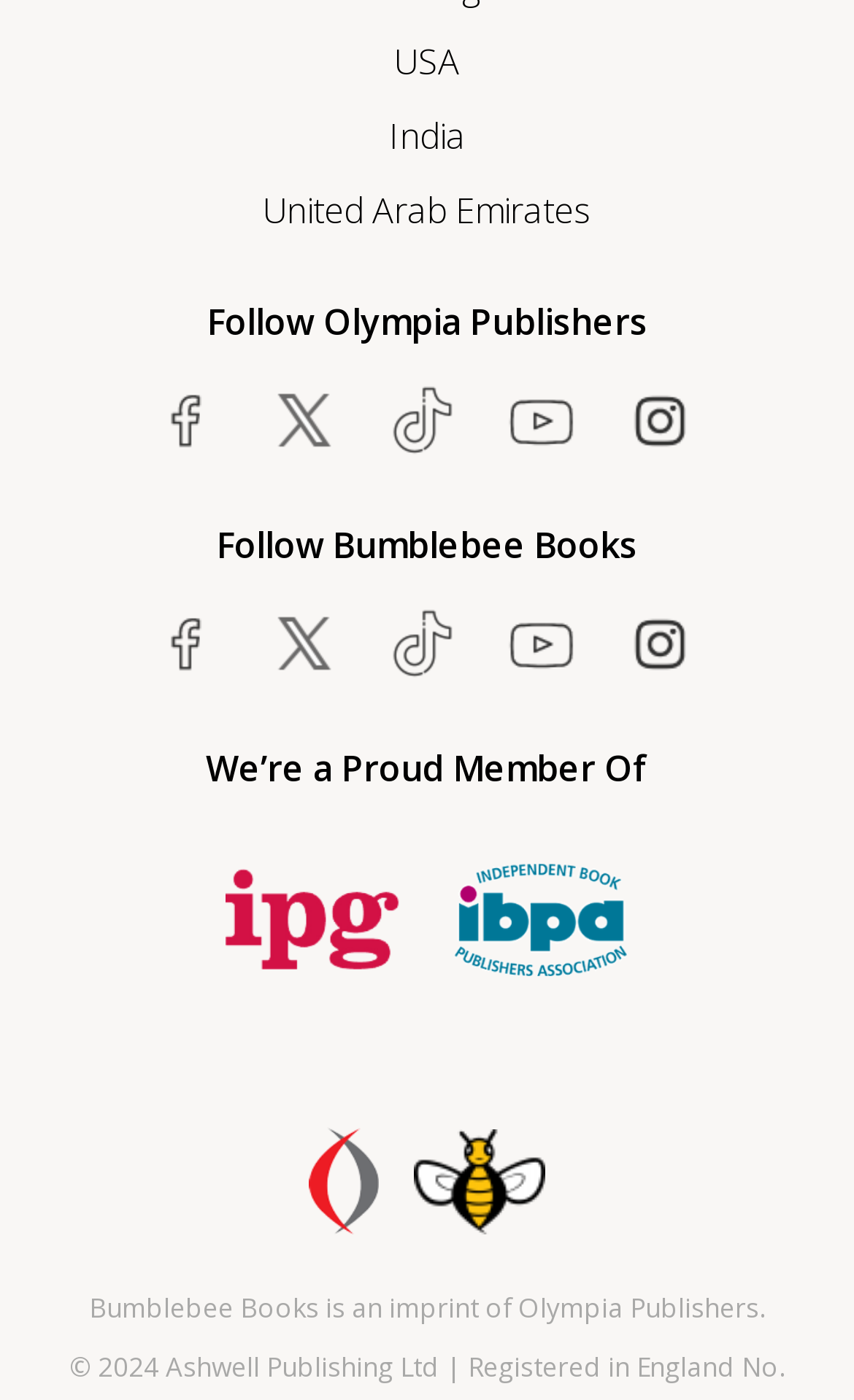Locate the bounding box of the UI element with the following description: "title="Follow us on TikTok"".

[0.436, 0.276, 0.554, 0.326]